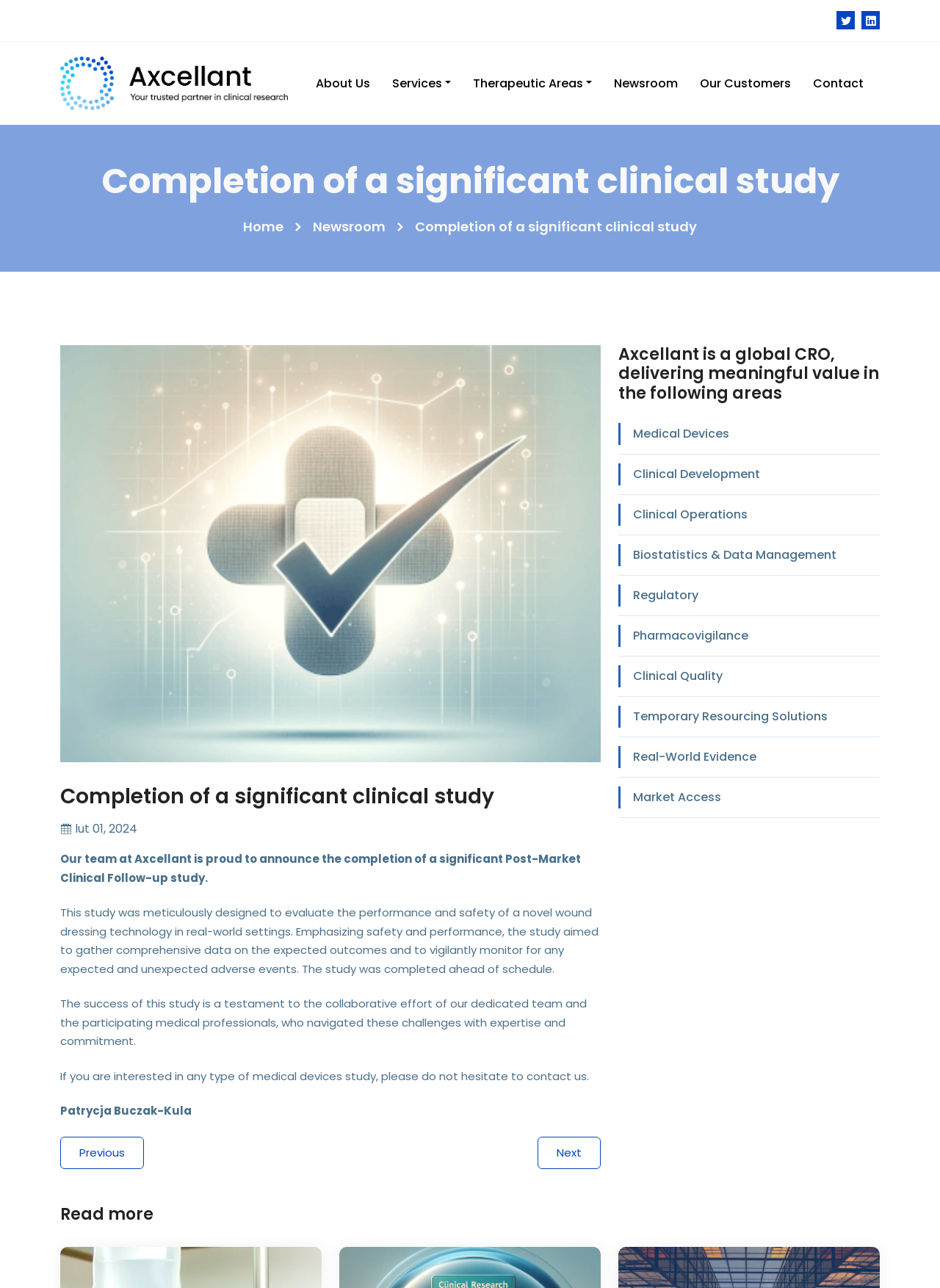Using the information in the image, could you please answer the following question in detail:
What services does Axcellant offer?

Axcellant offers various services, including Medical Devices, Clinical Development, Clinical Operations, Biostatistics & Data Management, Regulatory, Pharmacovigilance, Clinical Quality, Temporary Resourcing Solutions, Real-World Evidence, and Market Access, which are listed in the webpage.